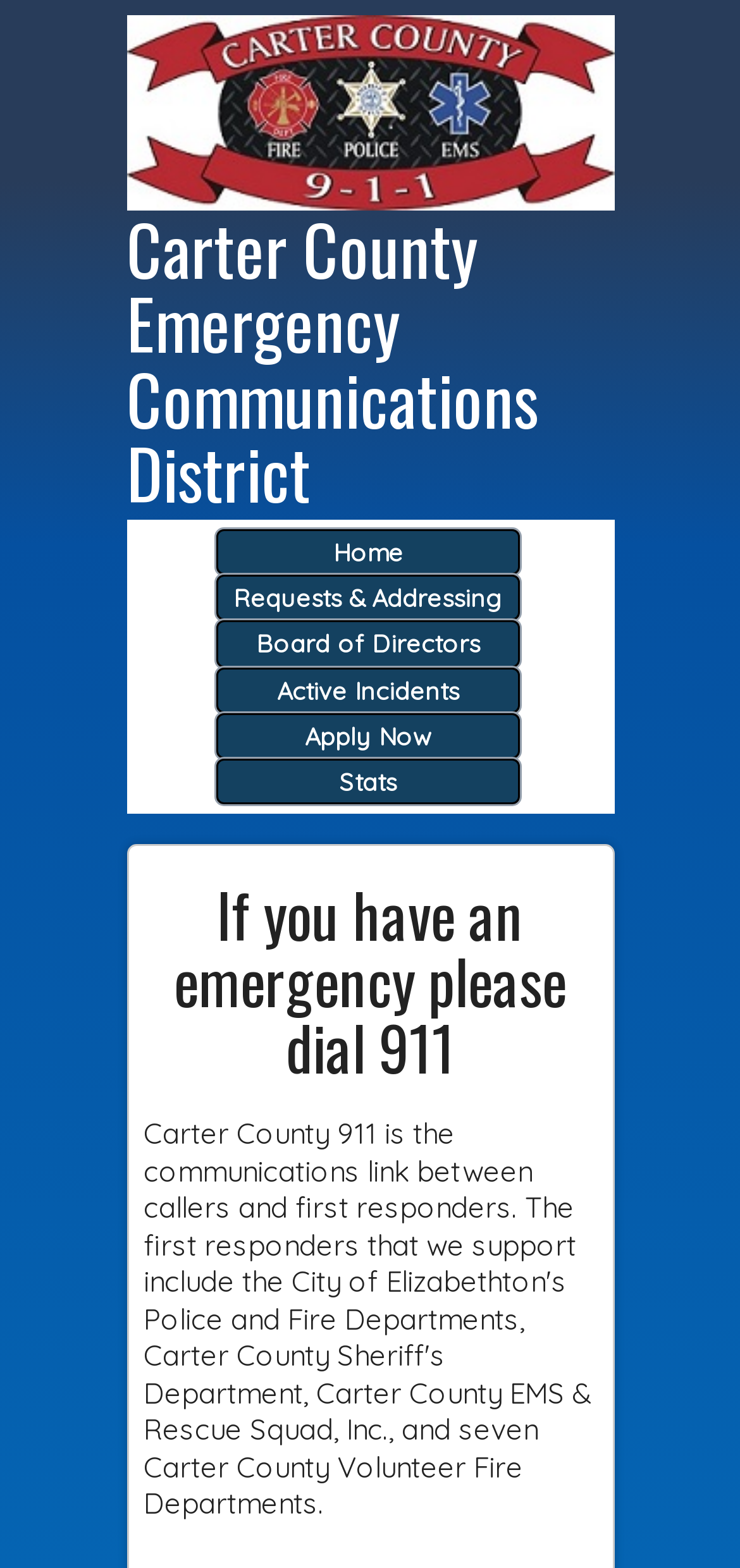Please study the image and answer the question comprehensively:
How many links are in the navigation menu?

The navigation menu is located below the logo and has 6 links: 'Home', 'Requests & Addressing', 'Board of Directors', 'Active Incidents', 'Apply Now', and 'Stats'.